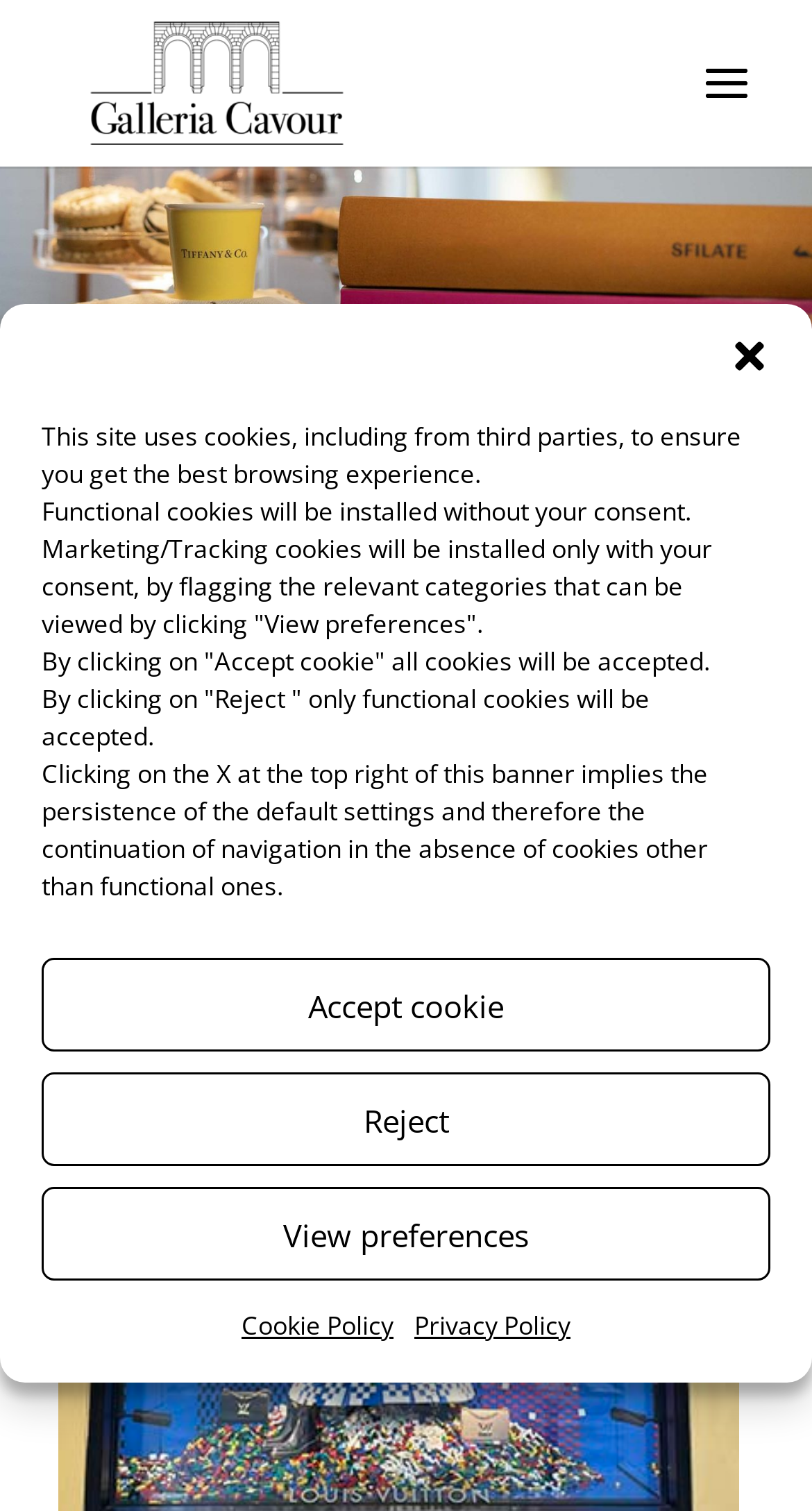Determine the bounding box coordinates of the UI element described below. Use the format (top-left x, top-left y, bottom-right x, bottom-right y) with floating point numbers between 0 and 1: Reject

[0.051, 0.71, 0.949, 0.772]